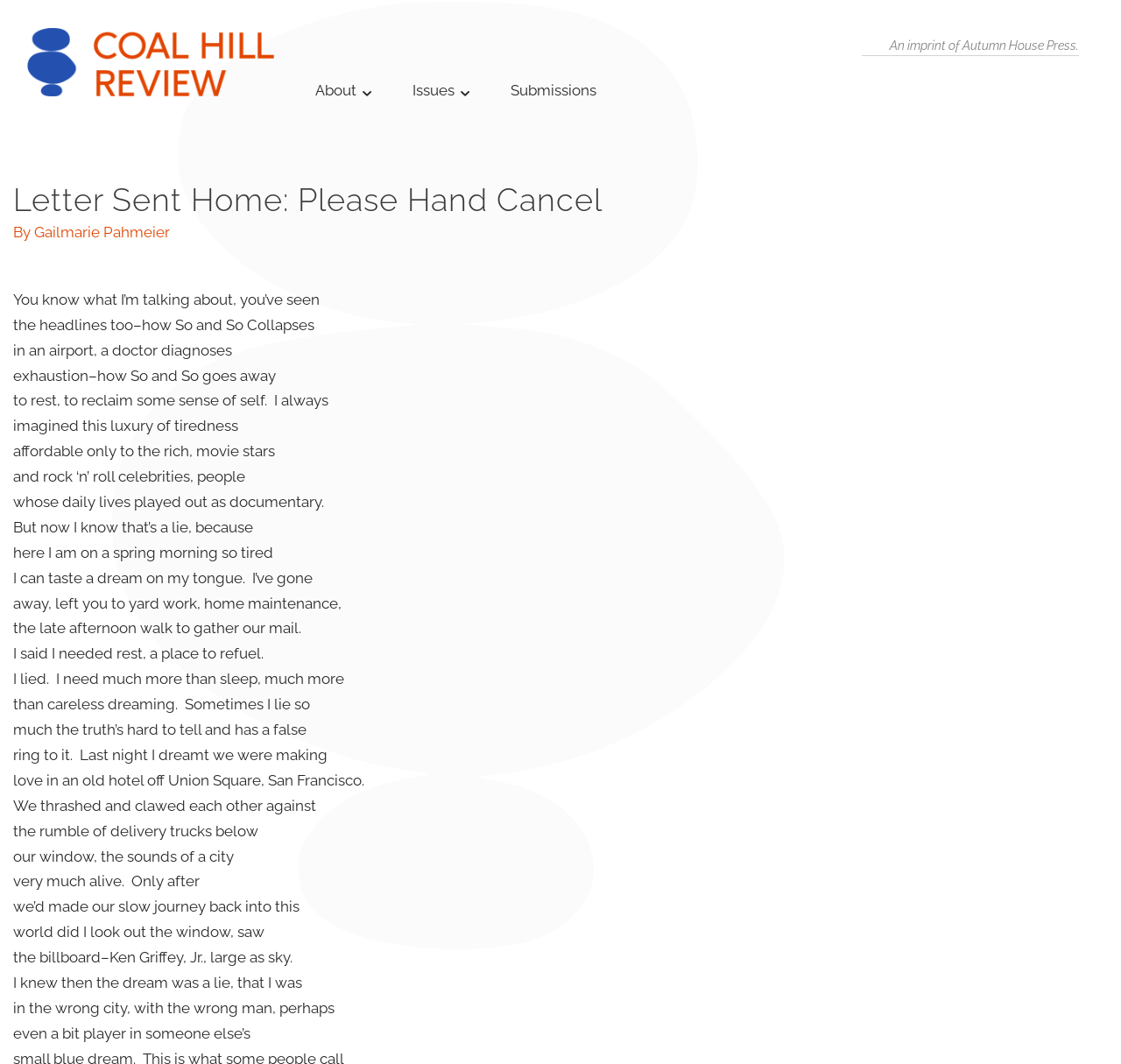Provide a short answer using a single word or phrase for the following question: 
Is the letter written in a poetic style?

Yes